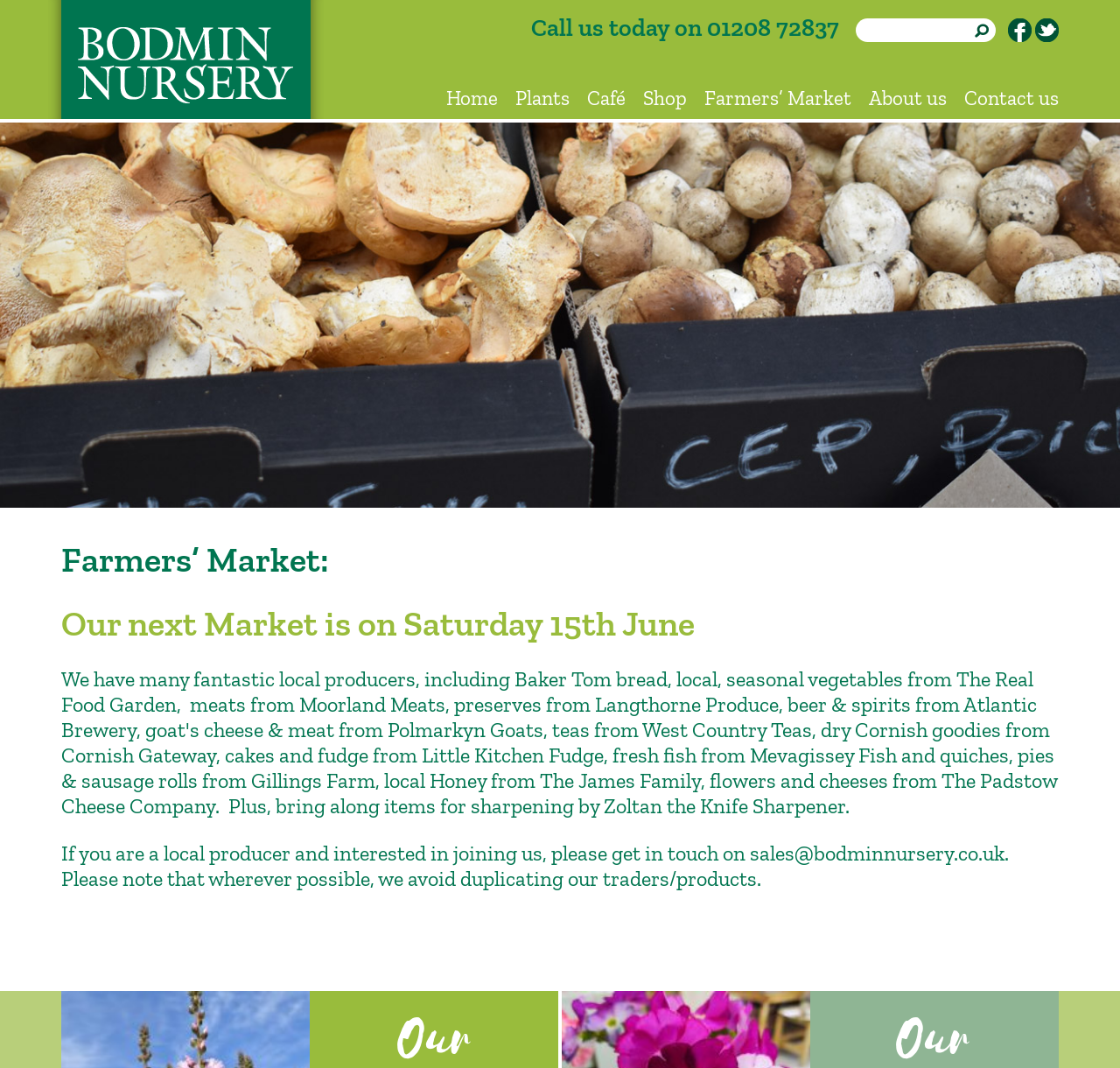Use a single word or phrase to answer the question: What is the date of the next market?

Saturday 15th June